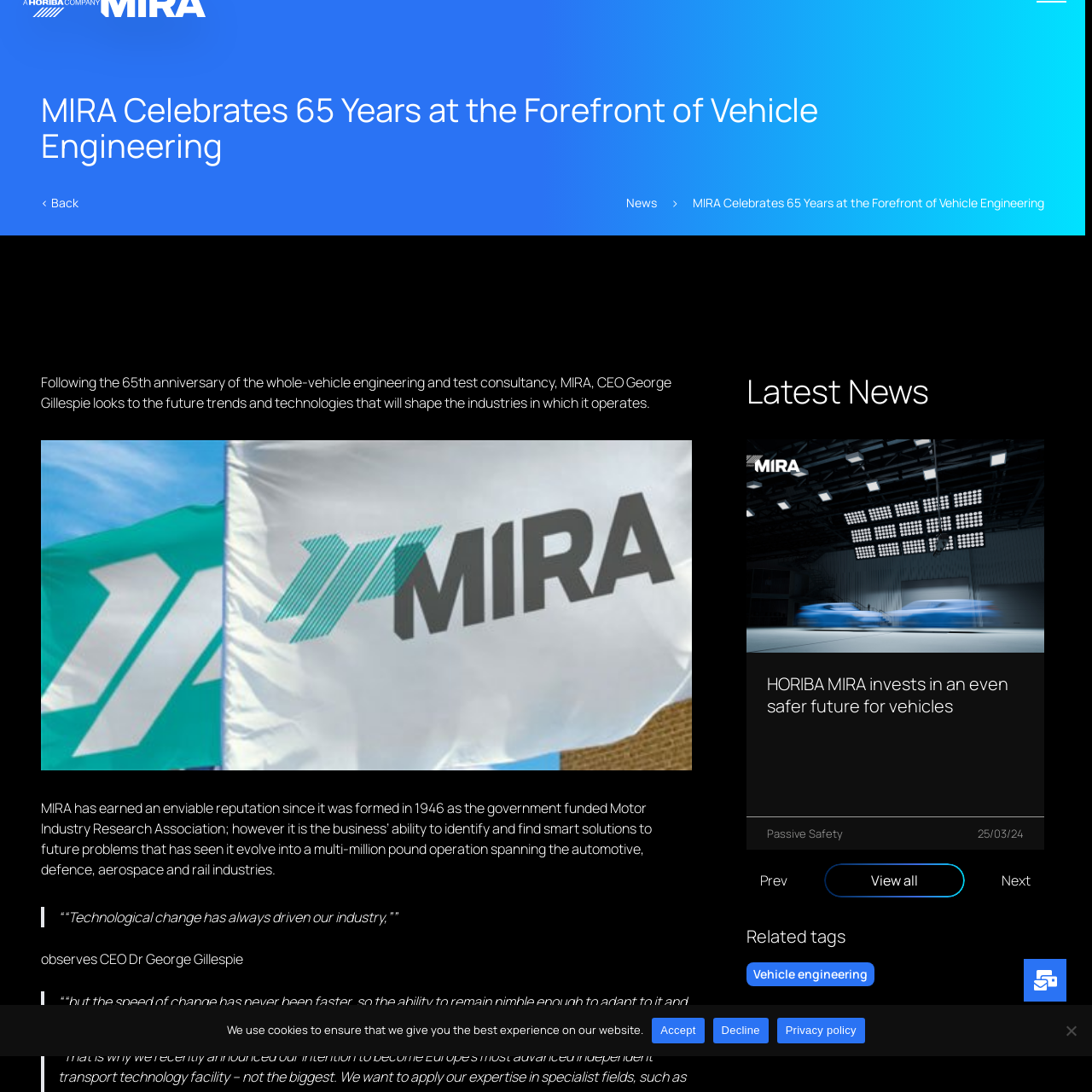What is the name of MIRA's CEO?
Focus on the area marked by the red bounding box and respond to the question with as much detail as possible.

According to the caption, alongside MIRA's 65th anniversary, the company's CEO, George Gillespie, reflects on the rapid technological advancements impacting the industry, underscoring the importance of adaptability and expertise in navigating these changes.